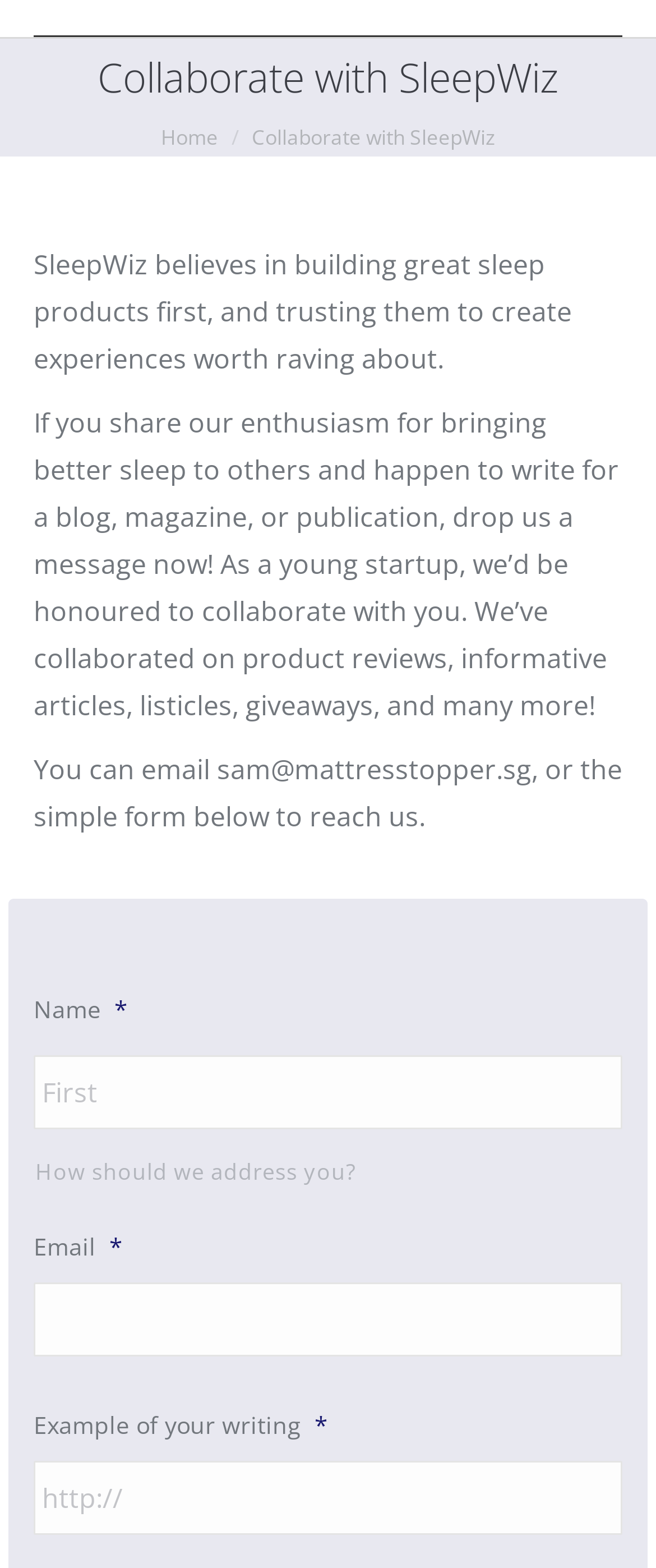What is the purpose of the collaboration form on the webpage?
Kindly offer a detailed explanation using the data available in the image.

The collaboration form on the webpage appears to be intended for bloggers and writers who are interested in collaborating with SleepWiz. The form allows users to provide their contact information and an example of their writing, suggesting that SleepWiz is looking to partner with writers and bloggers in the sleep industry.